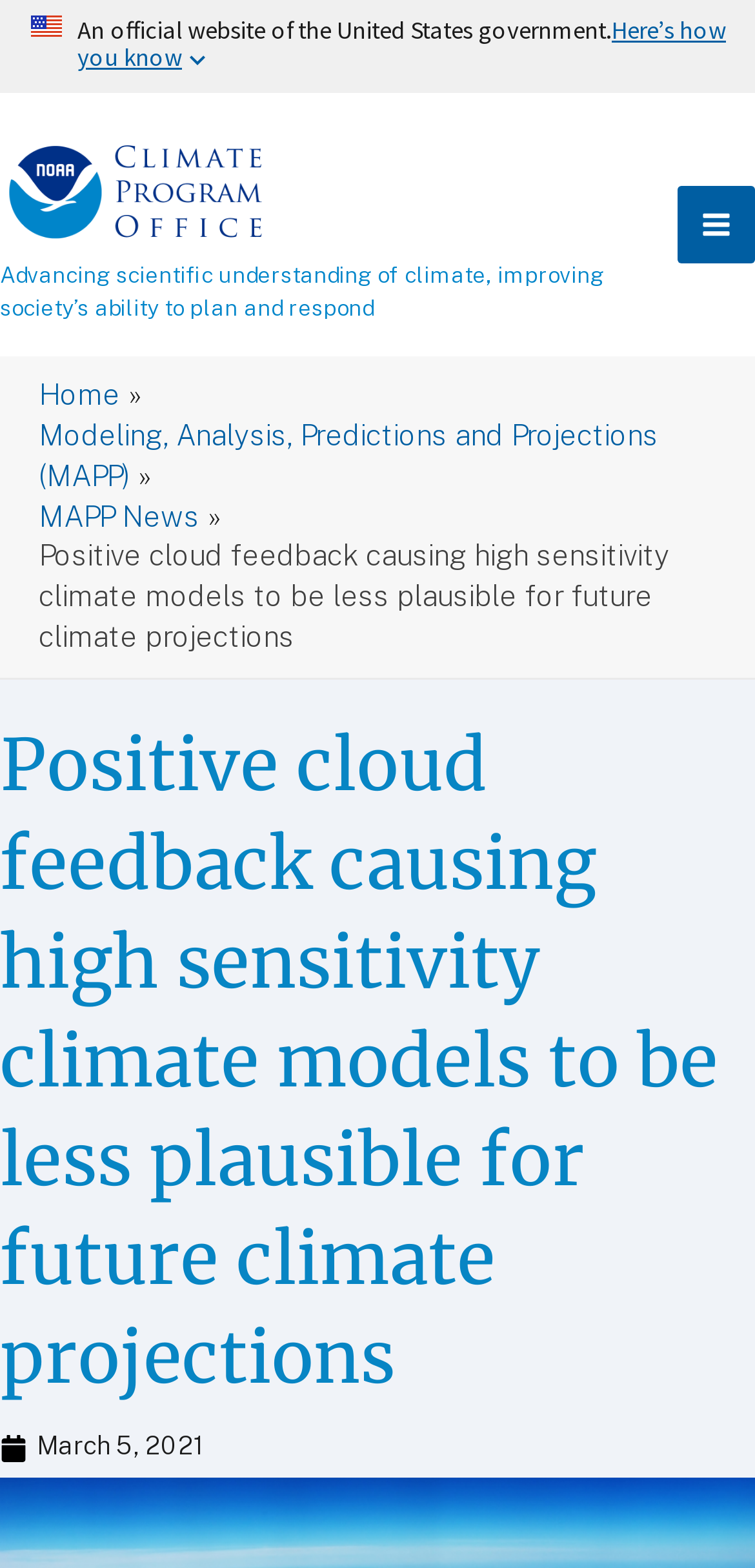Detail the various sections and features present on the webpage.

The webpage is about the Climate Program Office, with a focus on a specific topic: positive cloud feedback causing high sensitivity climate models to be less plausible for future climate projections. 

At the top of the page, there is an official government website banner with a button labeled "Here's how you know" on the left side. Below this banner, there is a link to the Climate Program Office, accompanied by an image with the same name. 

To the right of the Climate Program Office link, there is a brief description of the office's mission: "Advancing scientific understanding of climate, improving society's ability to plan and respond". 

On the top right corner, there is a main menu button. Next to it, there is a small image. 

Below the top section, there is a navigation menu with breadcrumbs, which includes links to the home page, Modeling, Analysis, Predictions and Projections (MAPP), and MAPP News. 

Under the navigation menu, there is a heading that repeats the title of the webpage: "Positive cloud feedback causing high sensitivity climate models to be less plausible for future climate projections". 

At the bottom of the page, there is a timestamp indicating that the content was published on March 5, 2021.